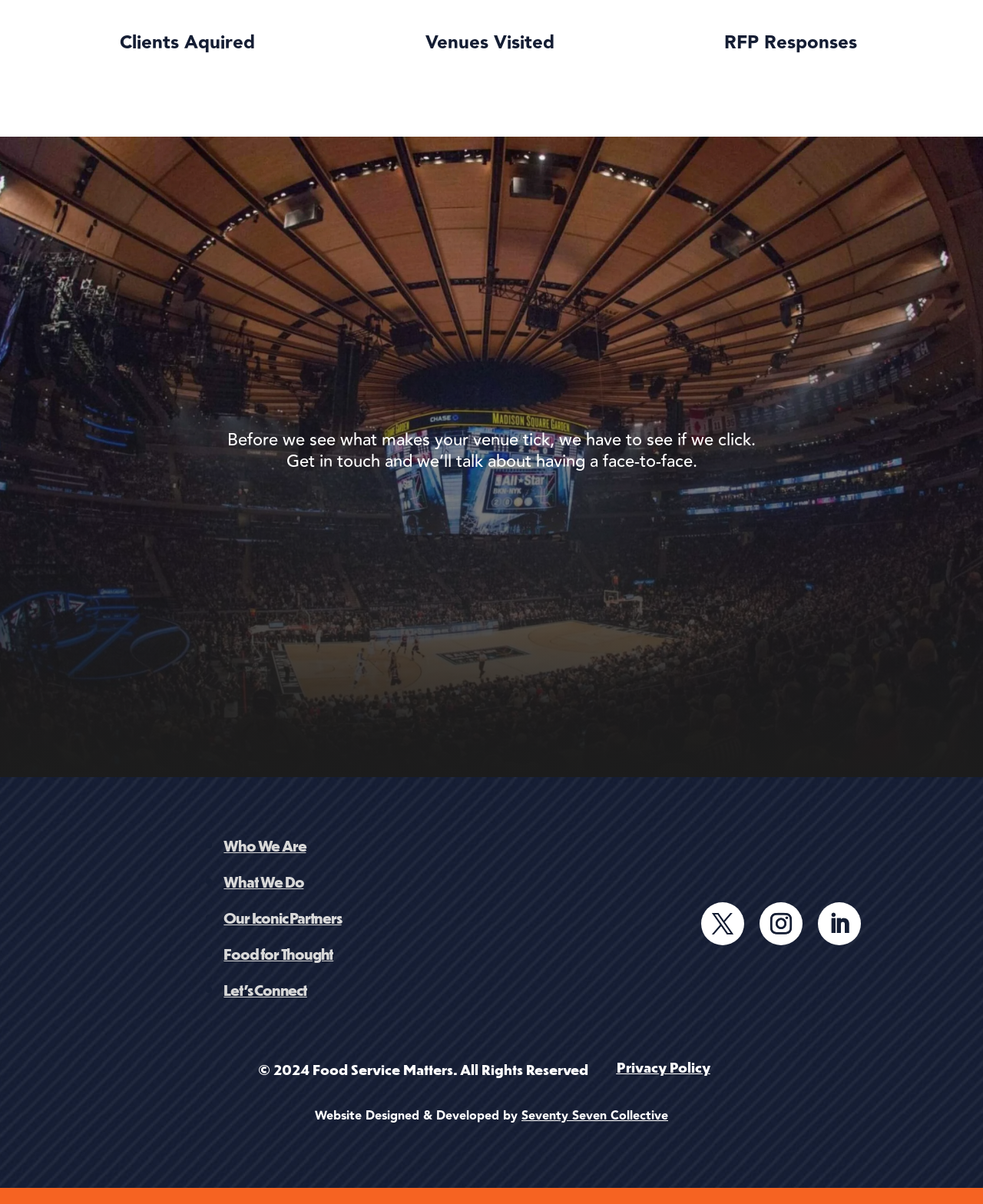Bounding box coordinates should be provided in the format (top-left x, top-left y, bottom-right x, bottom-right y) with all values between 0 and 1. Identify the bounding box for this UI element: Follow

[0.773, 0.75, 0.817, 0.785]